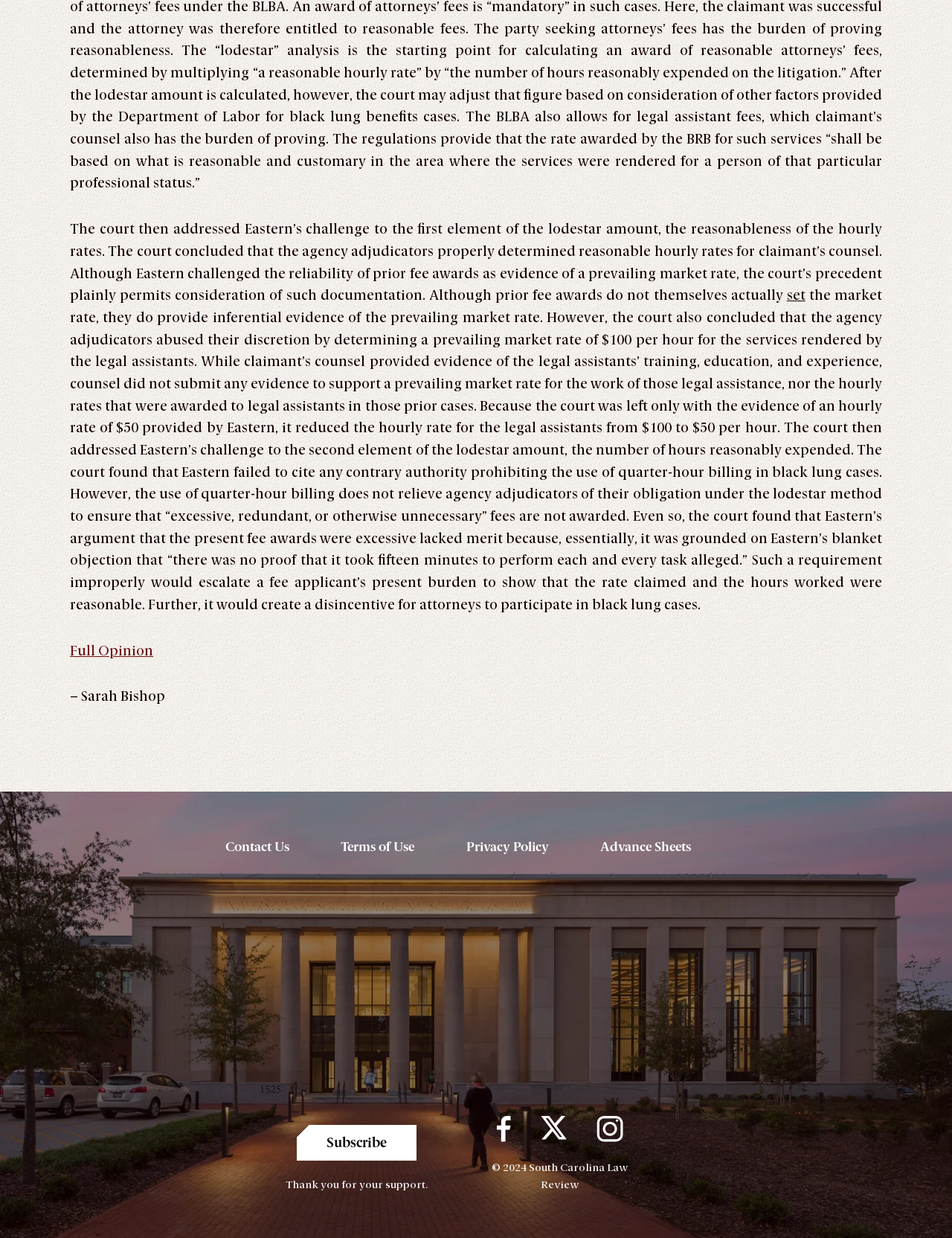Using the information in the image, give a comprehensive answer to the question: 
What is the author of the full opinion?

The full opinion is attributed to Sarah Bishop, as indicated by the text '– Sarah Bishop' below the 'Full Opinion' link.